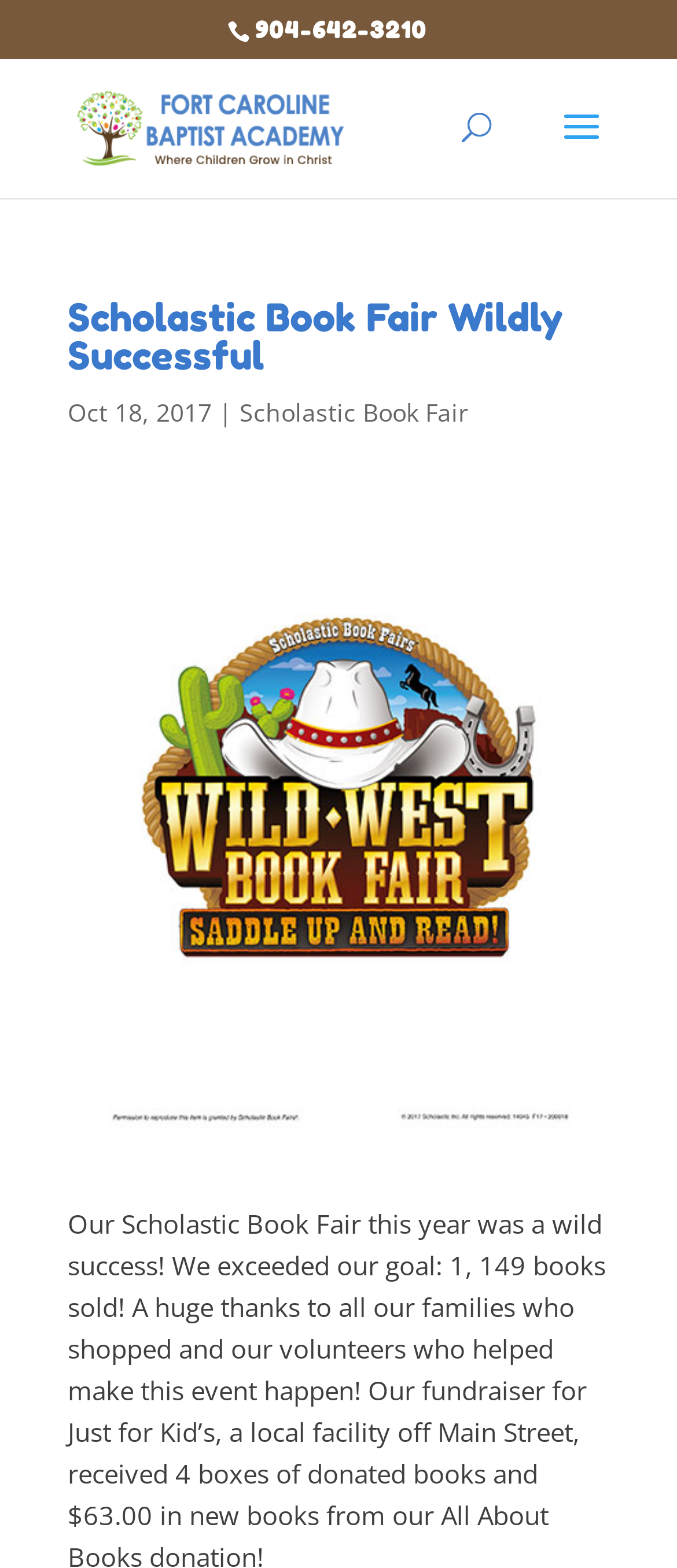Bounding box coordinates must be specified in the format (top-left x, top-left y, bottom-right x, bottom-right y). All values should be floating point numbers between 0 and 1. What are the bounding box coordinates of the UI element described as: Scholastic Book Fair

[0.354, 0.252, 0.692, 0.273]